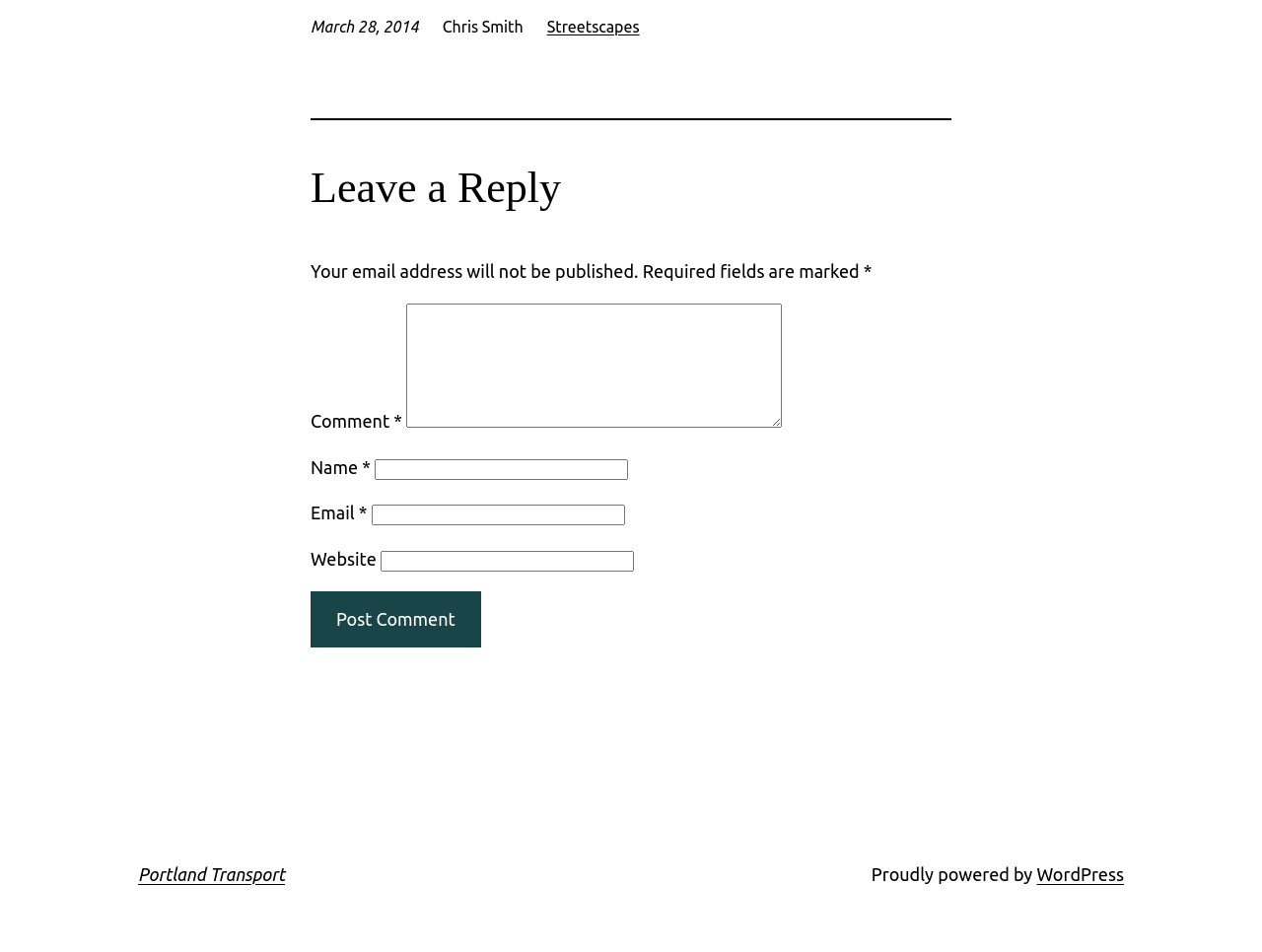Please answer the following question as detailed as possible based on the image: 
What is required to submit the form?

The form contains fields for comment, name, email, and website. The fields for comment, name, and email are marked as required, indicating that they must be filled in order to submit the form.